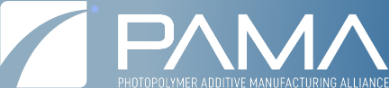Describe the scene in the image with detailed observations.

The image features the logo of the Photopolymer Additive Manufacturing Alliance (PAMA), which is visually represented with a sleek and modern design. The logo composition uses a gradient blue background that symbolizes innovation and technology in the field of additive manufacturing. The abbreviation "PAMA" appears prominently in a bold, white font, signifying its identity, while below it, the full name "Photopolymer Additive Manufacturing Alliance" is displayed in a smaller size, maintaining the same color scheme. This logo reflects PAMA's commitment to advancing the use of photopolymers in additive manufacturing processes, highlighting its role in fostering collaboration and innovation within the industry.